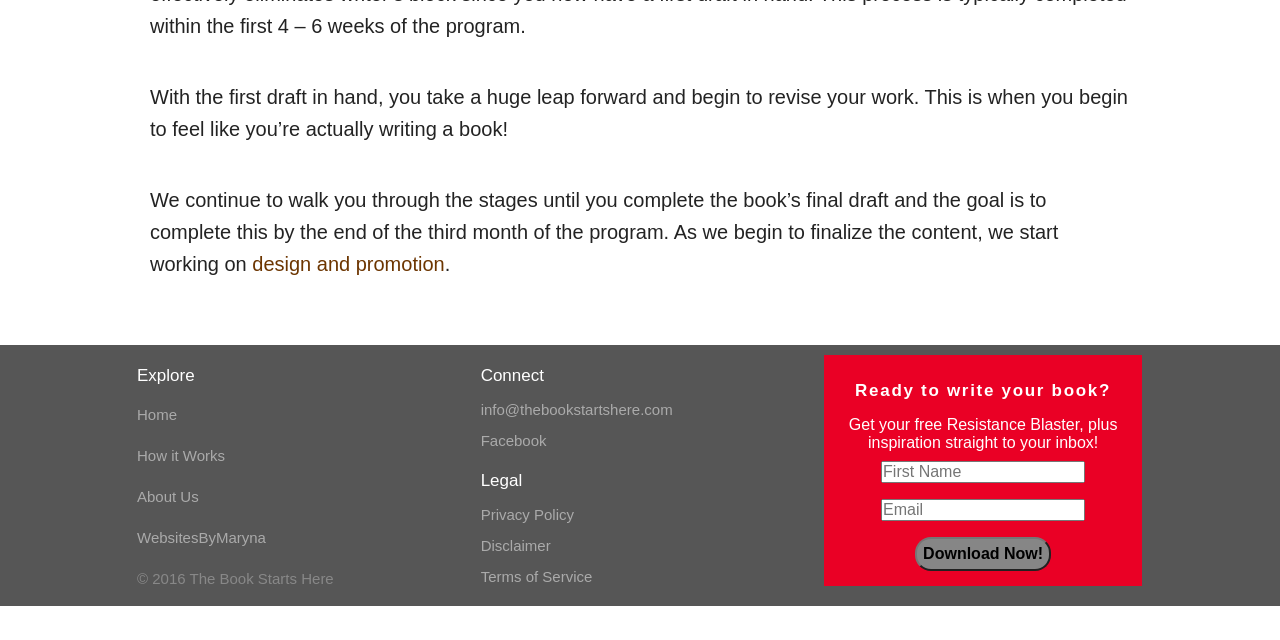Given the following UI element description: "design and promotion", find the bounding box coordinates in the webpage screenshot.

[0.197, 0.395, 0.347, 0.43]